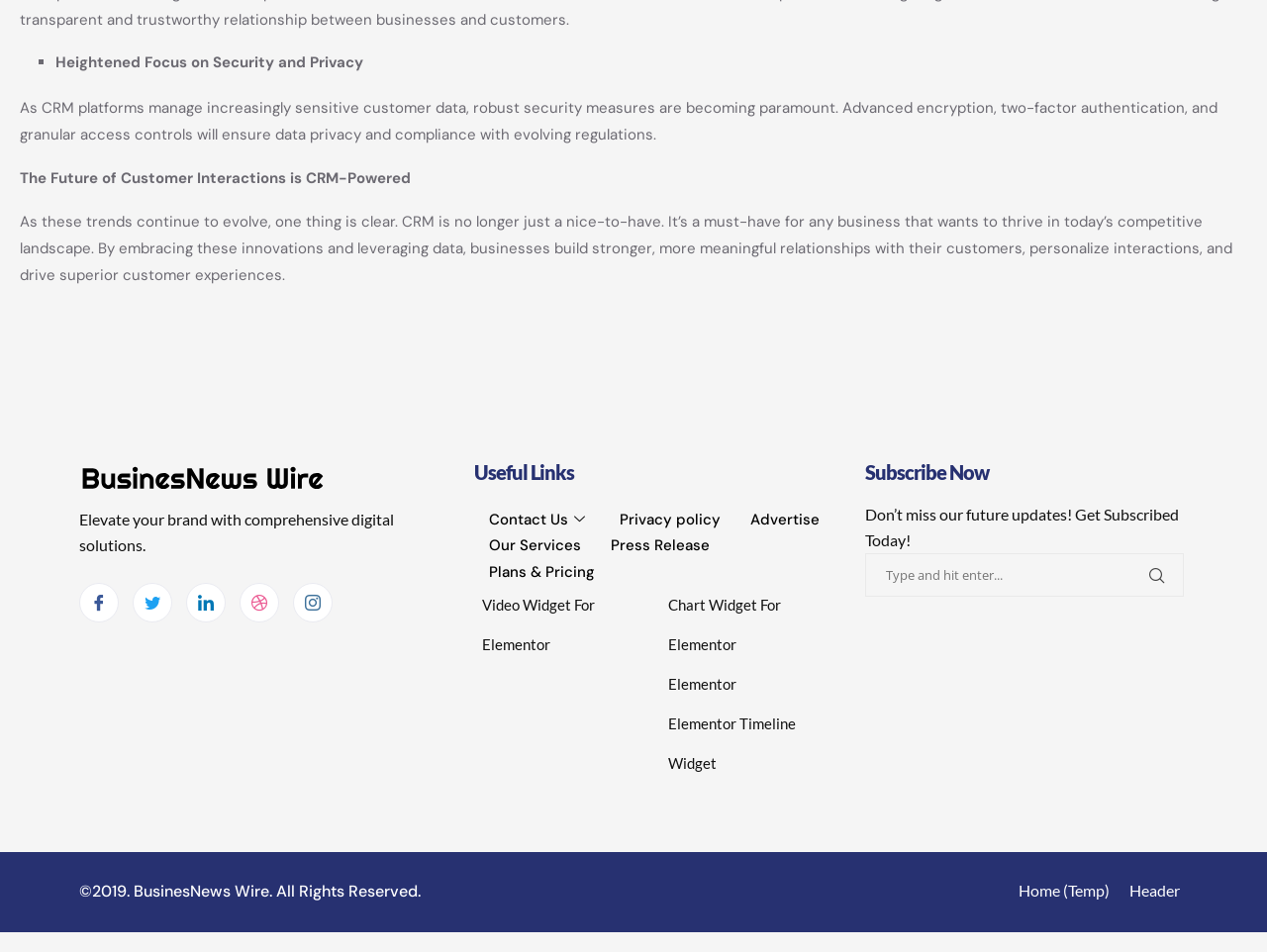Determine the bounding box coordinates of the region I should click to achieve the following instruction: "Visit Contact Us page". Ensure the bounding box coordinates are four float numbers between 0 and 1, i.e., [left, top, right, bottom].

[0.374, 0.532, 0.477, 0.559]